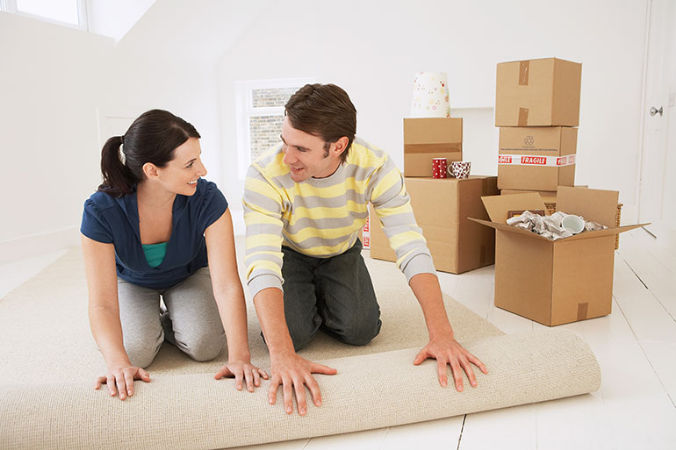What is the color of the man's sweater?
Use the information from the screenshot to give a comprehensive response to the question.

According to the caption, the man is dressed in a casual yellow-striped sweater, which is a distinctive feature of his attire in the image.